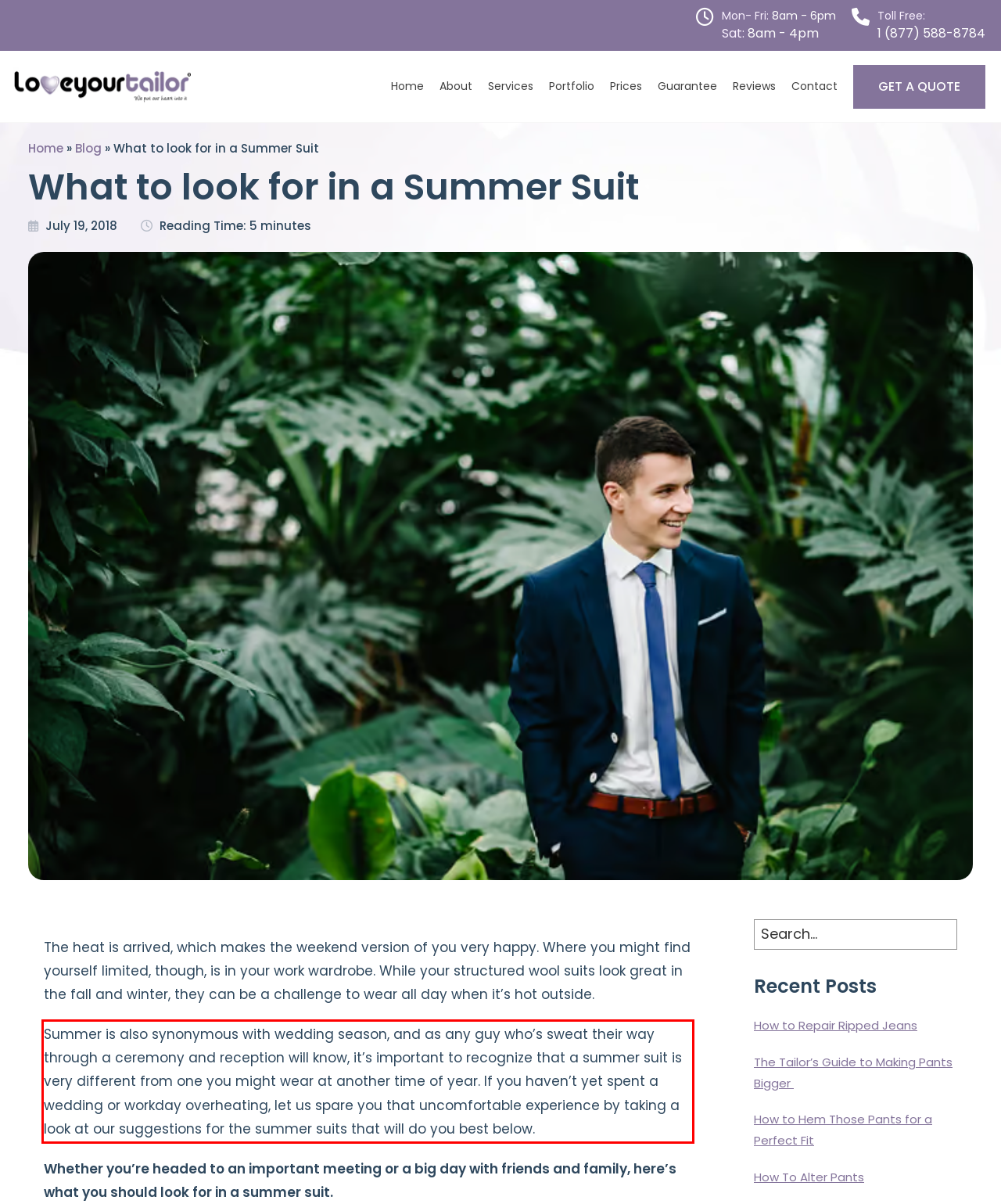Identify the red bounding box in the webpage screenshot and perform OCR to generate the text content enclosed.

Summer is also synonymous with wedding season, and as any guy who’s sweat their way through a ceremony and reception will know, it’s important to recognize that a summer suit is very different from one you might wear at another time of year. If you haven’t yet spent a wedding or workday overheating, let us spare you that uncomfortable experience by taking a look at our suggestions for the summer suits that will do you best below.